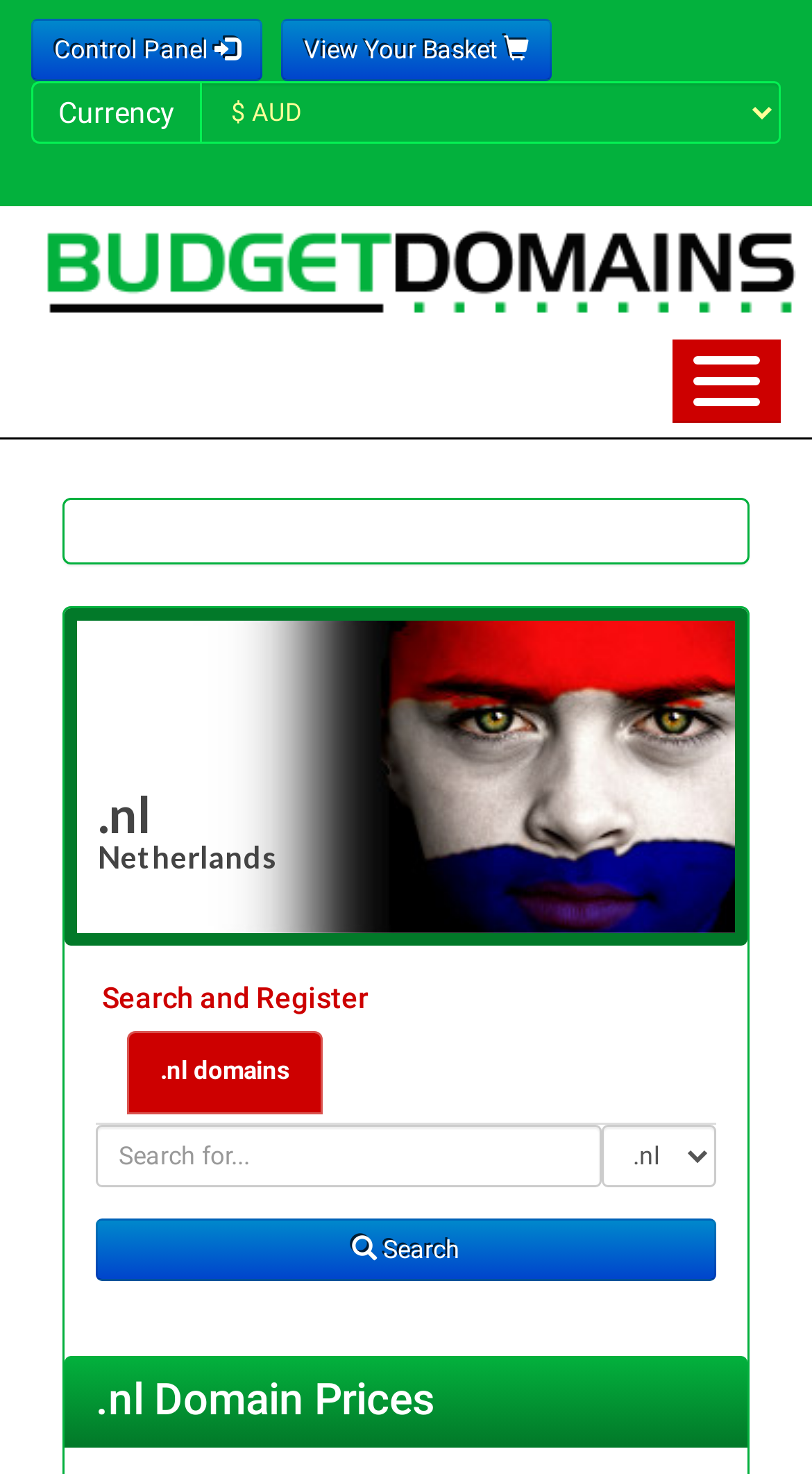Determine the bounding box coordinates of the clickable area required to perform the following instruction: "view .nl domain details". The coordinates should be represented as four float numbers between 0 and 1: [left, top, right, bottom].

[0.118, 0.822, 0.882, 0.855]